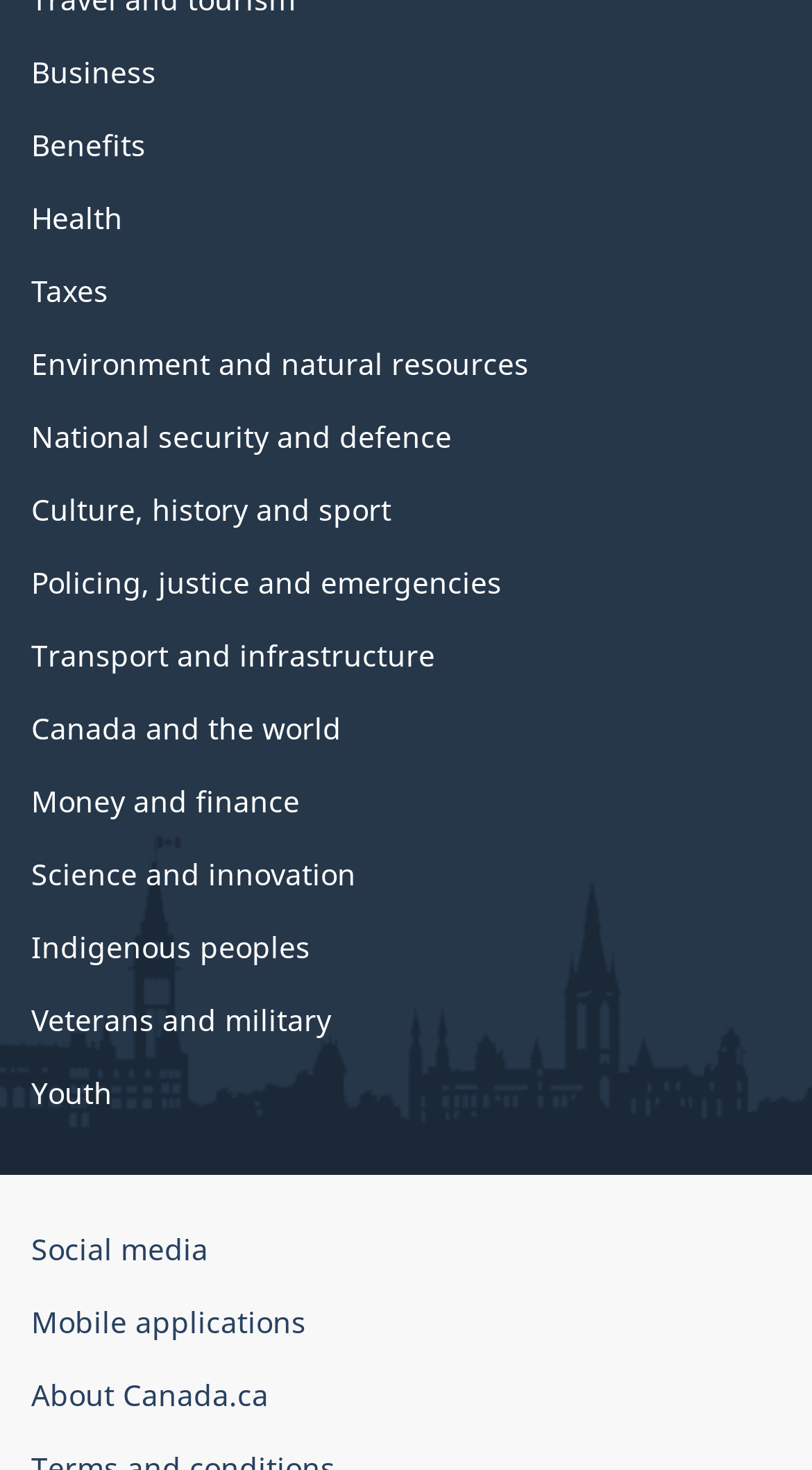What are the main categories of the Government of Canada?
Please respond to the question with a detailed and thorough explanation.

The webpage has a list of links that categorize the Government of Canada's topics, including Business, Benefits, Health, Taxes, and many more, indicating that the main categories are various topics related to the government.